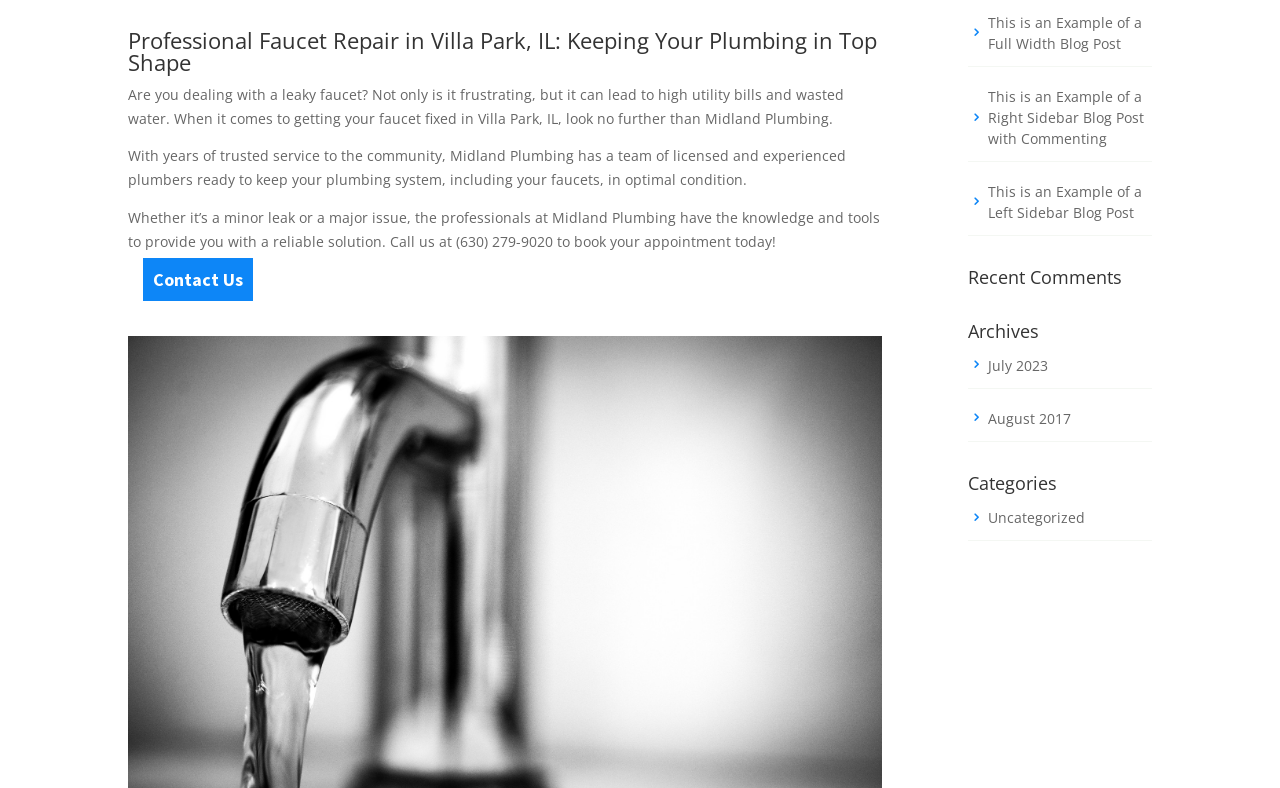Predict the bounding box of the UI element that fits this description: "Uncategorized".

[0.772, 0.645, 0.848, 0.669]